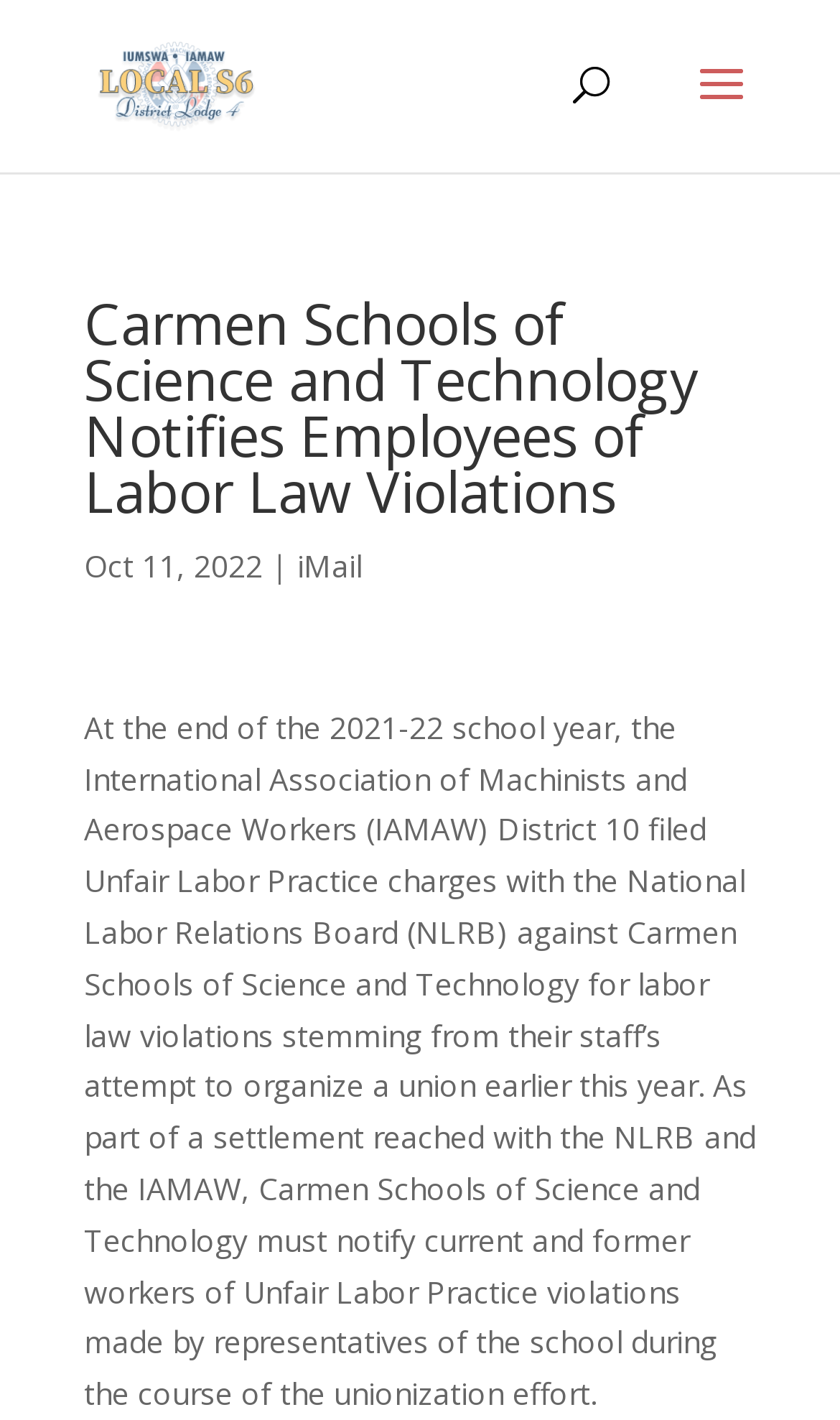Identify the bounding box for the element characterized by the following description: "iMail".

[0.354, 0.384, 0.431, 0.413]